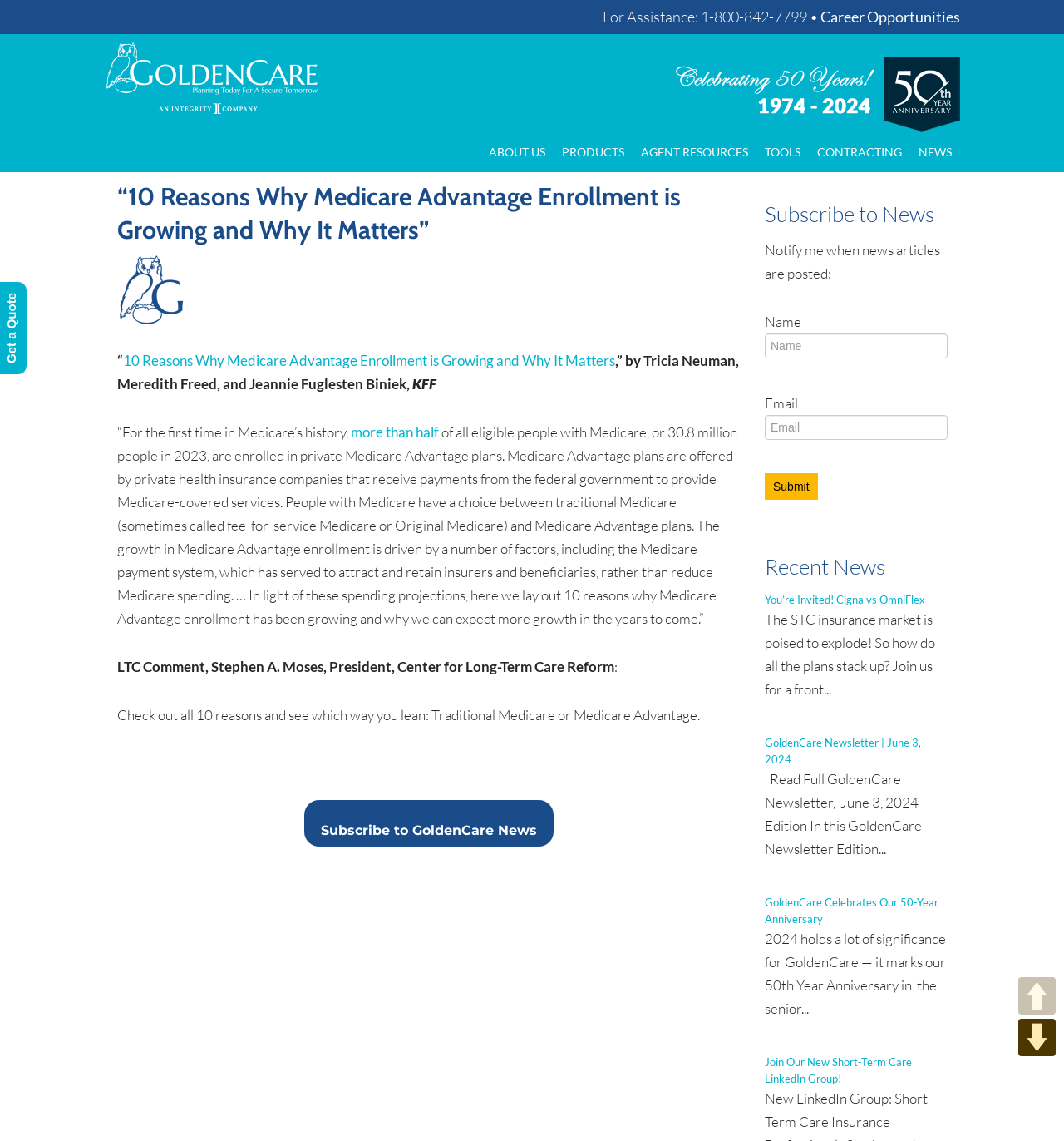Find the bounding box coordinates for the element that must be clicked to complete the instruction: "Read about company". The coordinates should be four float numbers between 0 and 1, indicated as [left, top, right, bottom].

None